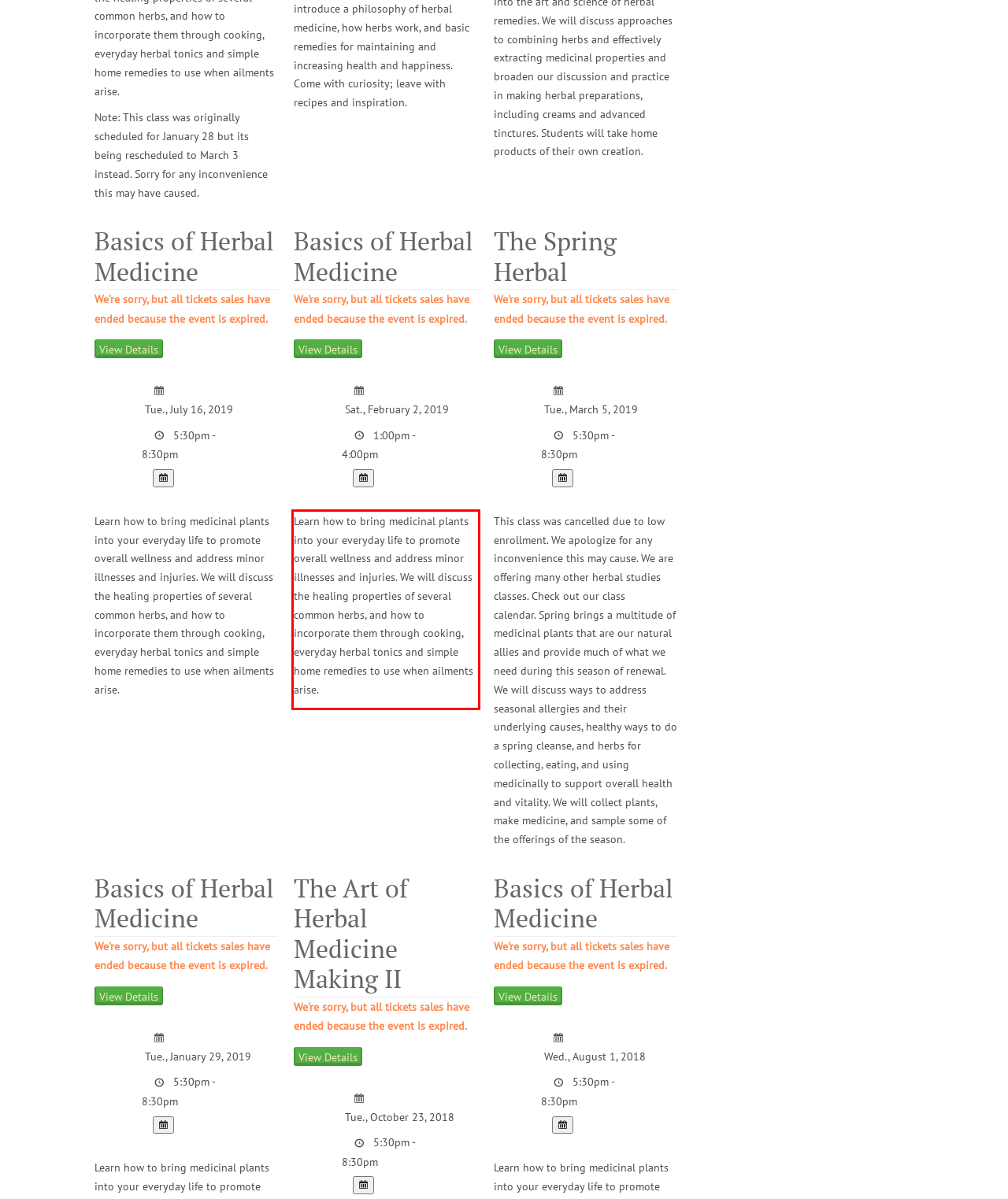Observe the screenshot of the webpage, locate the red bounding box, and extract the text content within it.

Learn how to bring medicinal plants into your everyday life to promote overall wellness and address minor illnesses and injuries. We will discuss the healing properties of several common herbs, and how to incorporate them through cooking, everyday herbal tonics and simple home remedies to use when ailments arise.